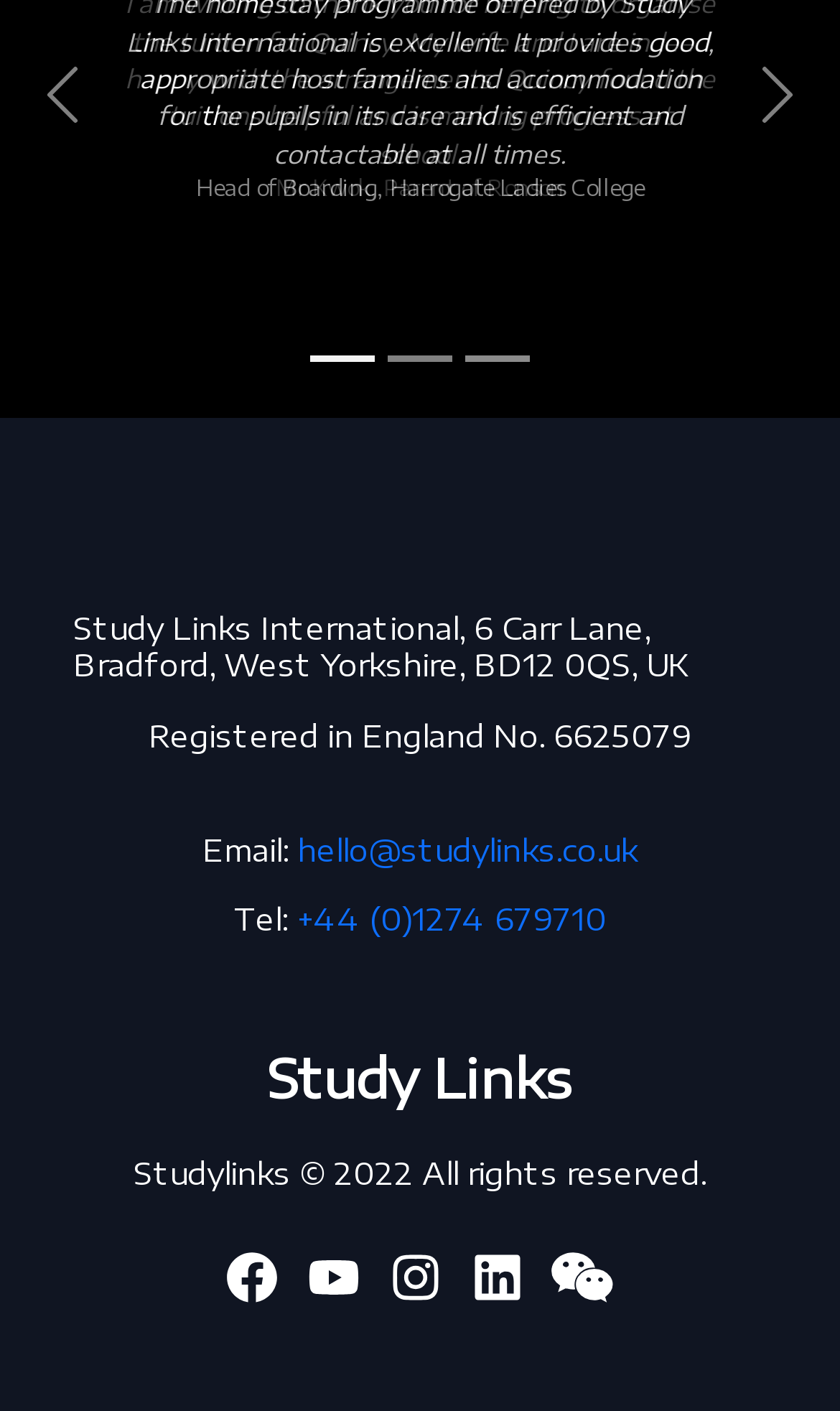Please find the bounding box coordinates of the element that you should click to achieve the following instruction: "Call Study Links". The coordinates should be presented as four float numbers between 0 and 1: [left, top, right, bottom].

[0.353, 0.639, 0.722, 0.665]